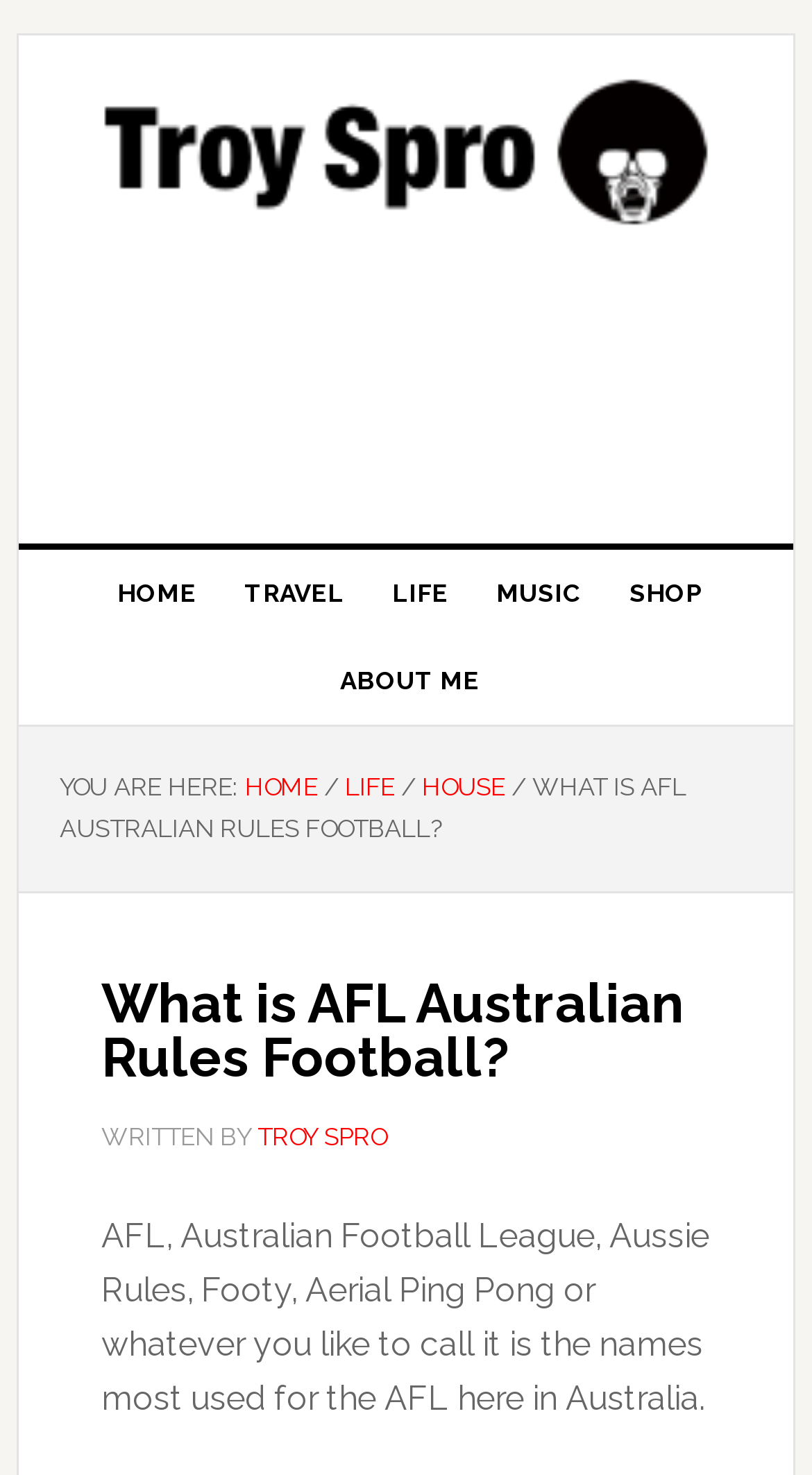Please find the bounding box coordinates of the element's region to be clicked to carry out this instruction: "go to home page".

[0.114, 0.373, 0.273, 0.432]